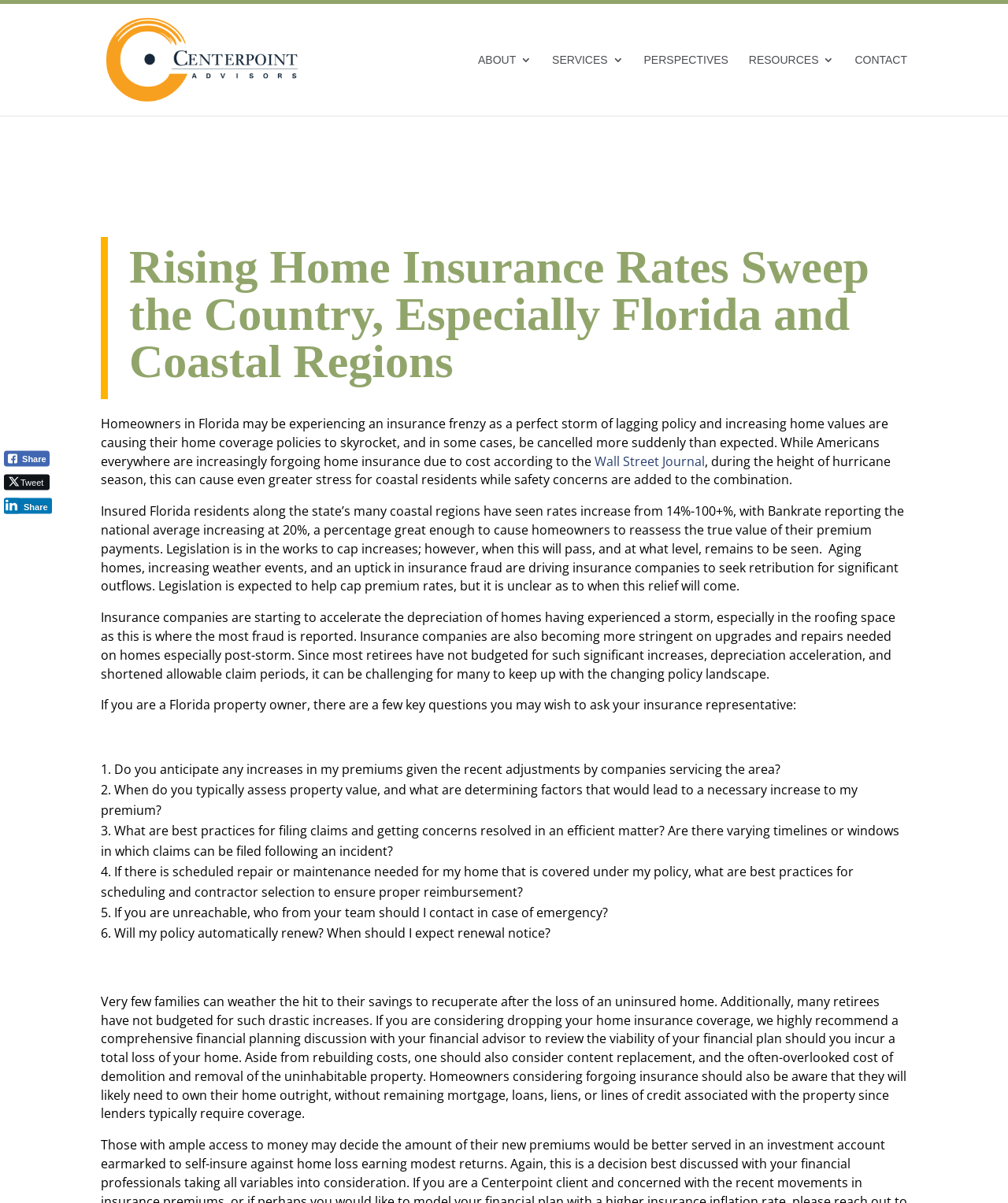Locate the bounding box of the UI element described in the following text: "alt="Centerpoint Advisors"".

[0.103, 0.044, 0.284, 0.054]